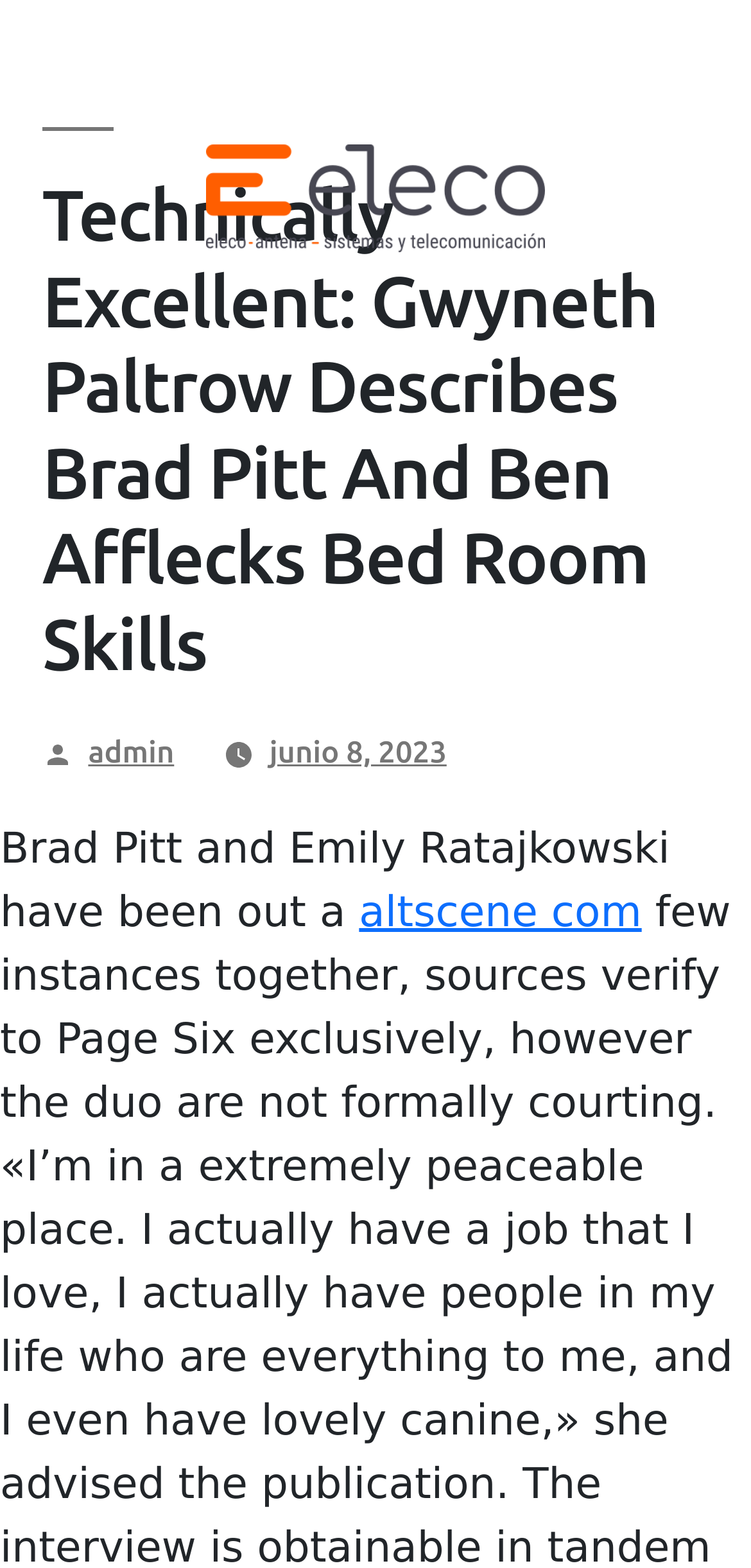Generate a comprehensive description of the webpage content.

The webpage appears to be an article or blog post with a focus on celebrity news. At the top of the page, there is a header section that spans almost the entire width of the page, containing the title "Technically Excellent: Gwyneth Paltrow Describes Brad Pitt And Ben Afflecks Bed Room Skills" in a large font. Below the title, there is a section with the author's name, "admin", and the date "junio 8, 2023", which is displayed in a smaller font.

To the left of the title, there is a small link with no text, and to the right of the title, there is an image that takes up about half of the width of the page. The image is likely a thumbnail or a related image to the article.

The main content of the article starts below the header section, with a paragraph of text that discusses Brad Pitt and Emily Ratajkowski. The text is followed by a link to "altscene com", which may be a source or a related website.

There are a total of 4 links on the page, including the one with no text at the top, the author's name, the date, and the link to "altscene com". There is also one image on the page, which is located to the right of the title.